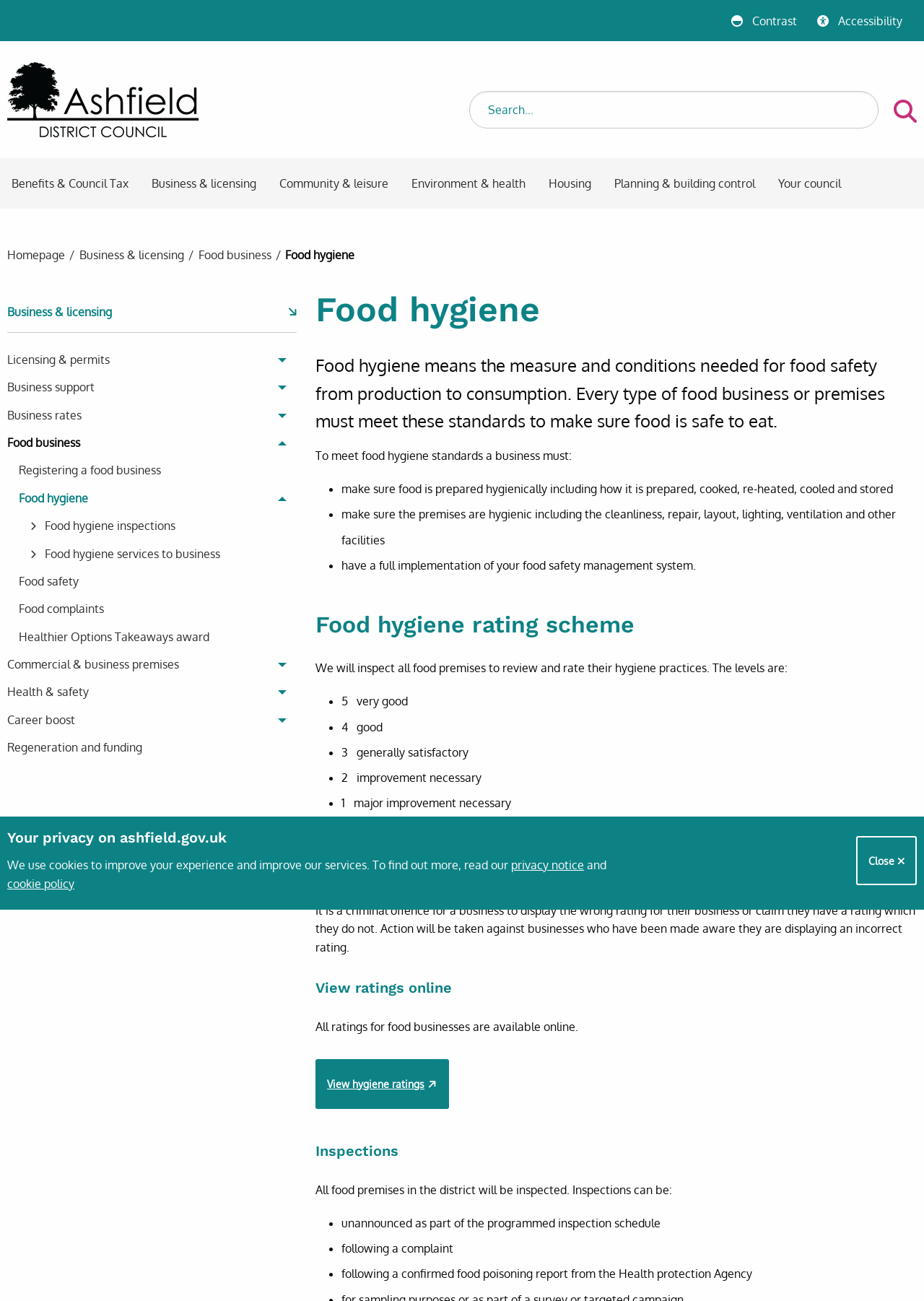Please locate the bounding box coordinates of the element that needs to be clicked to achieve the following instruction: "View food hygiene inspections". The coordinates should be four float numbers between 0 and 1, i.e., [left, top, right, bottom].

[0.033, 0.393, 0.321, 0.415]